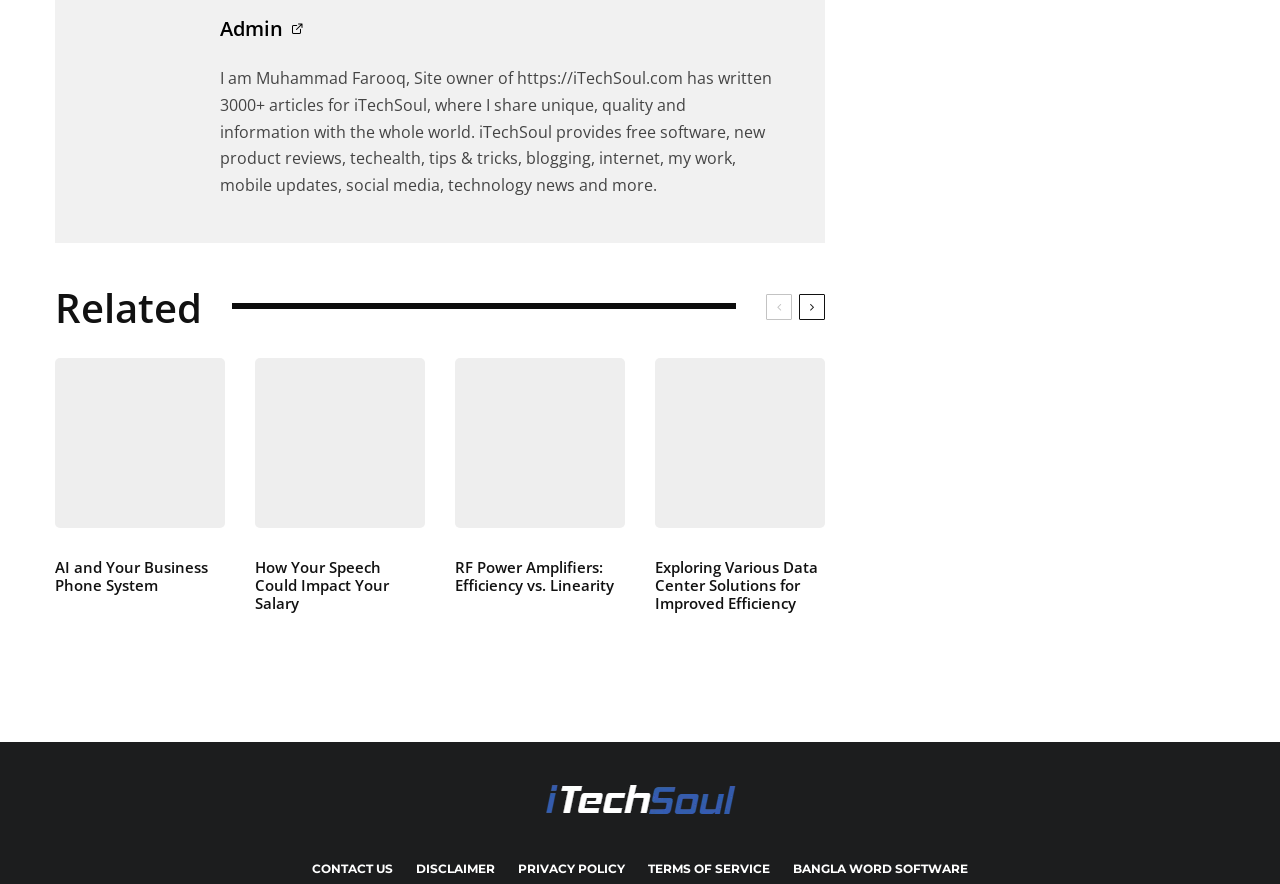What is the topic of the first article?
Kindly give a detailed and elaborate answer to the question.

The first article has a heading element with the text 'AI and Your Business Phone System', which indicates the topic of the article.